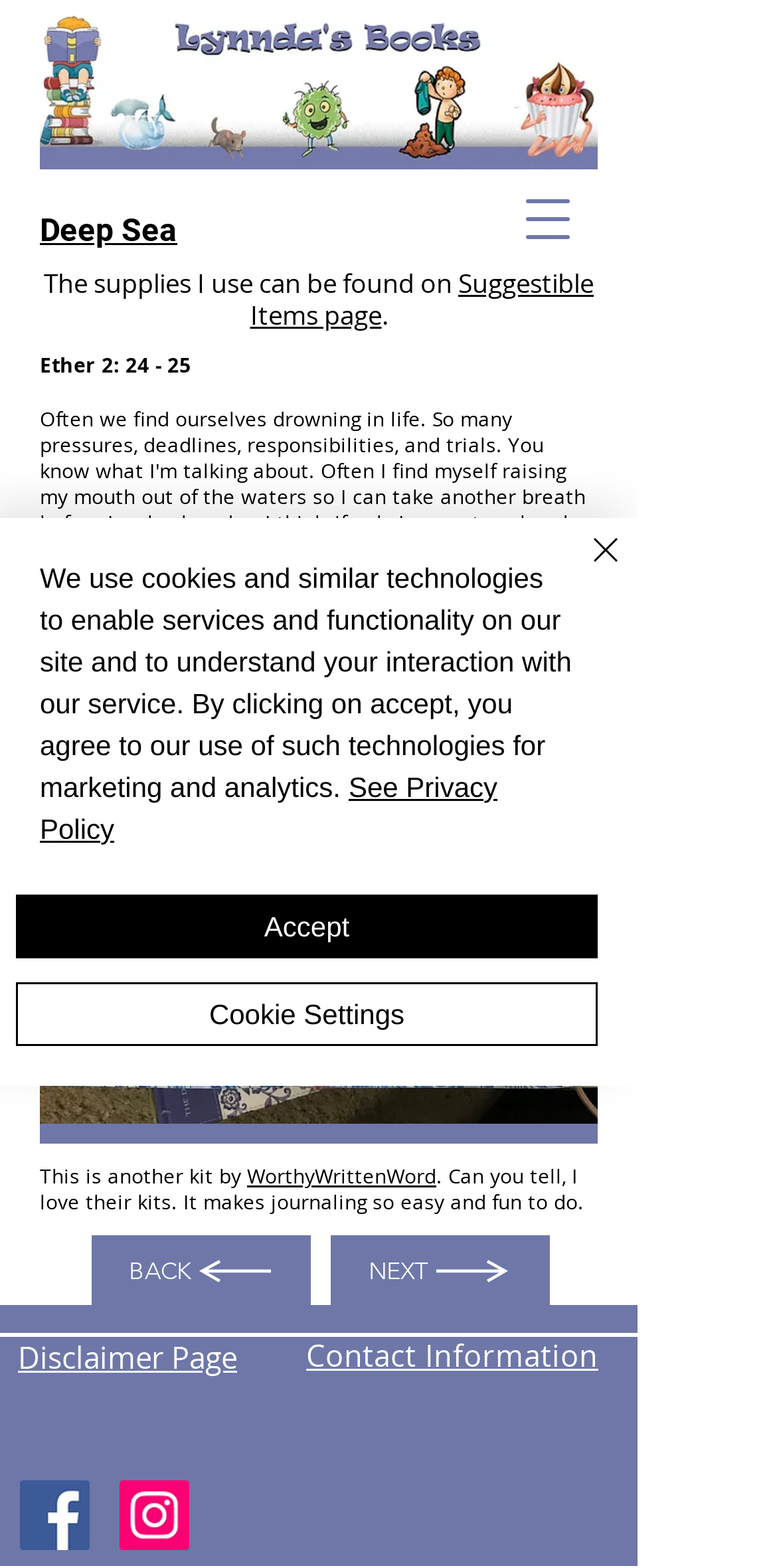Please provide a brief answer to the question using only one word or phrase: 
What is the purpose of the 'Back' and 'Next' links?

Navigation